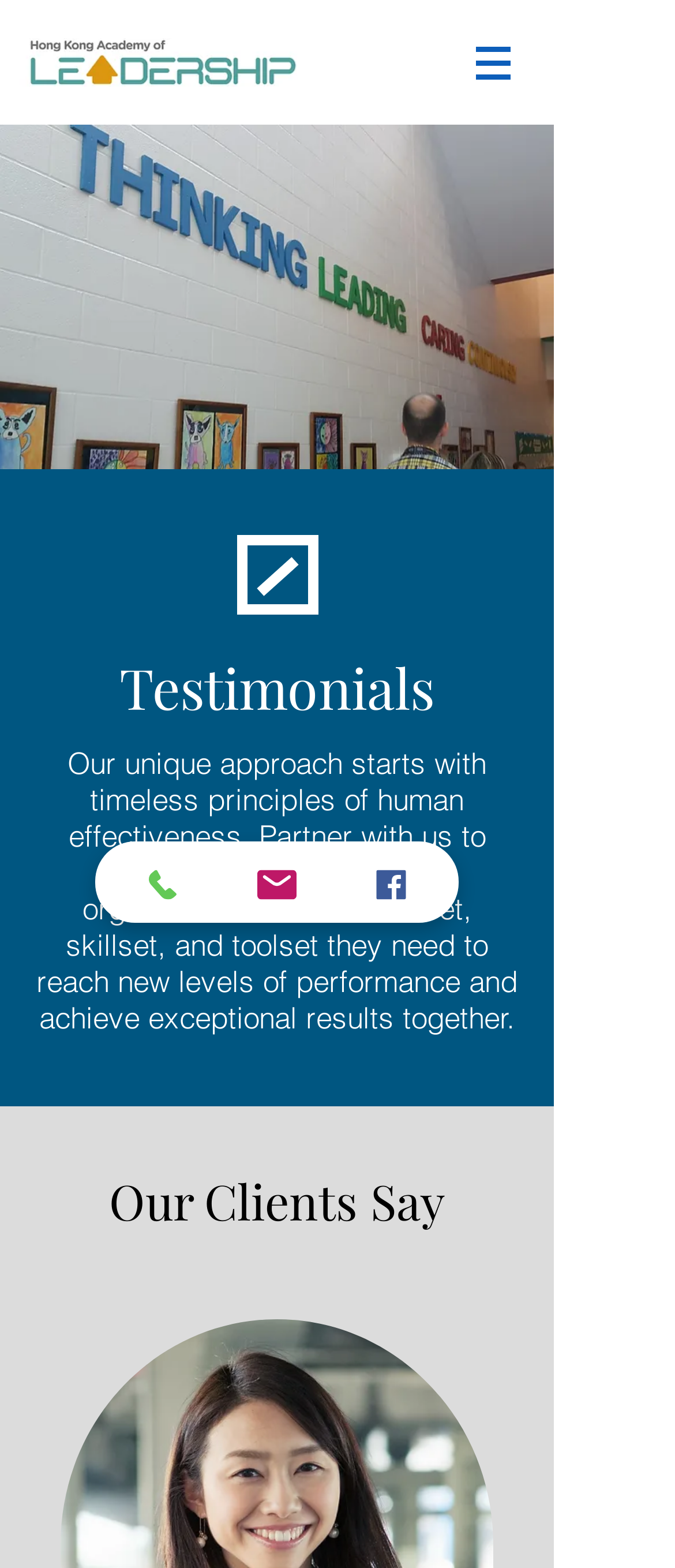Consider the image and give a detailed and elaborate answer to the question: 
What is the topic of the paragraph below the heading 'Testimonials'?

The paragraph below the heading 'Testimonials' mentions 'timeless principles of human effectiveness', which indicates that the topic of the paragraph is related to human effectiveness.